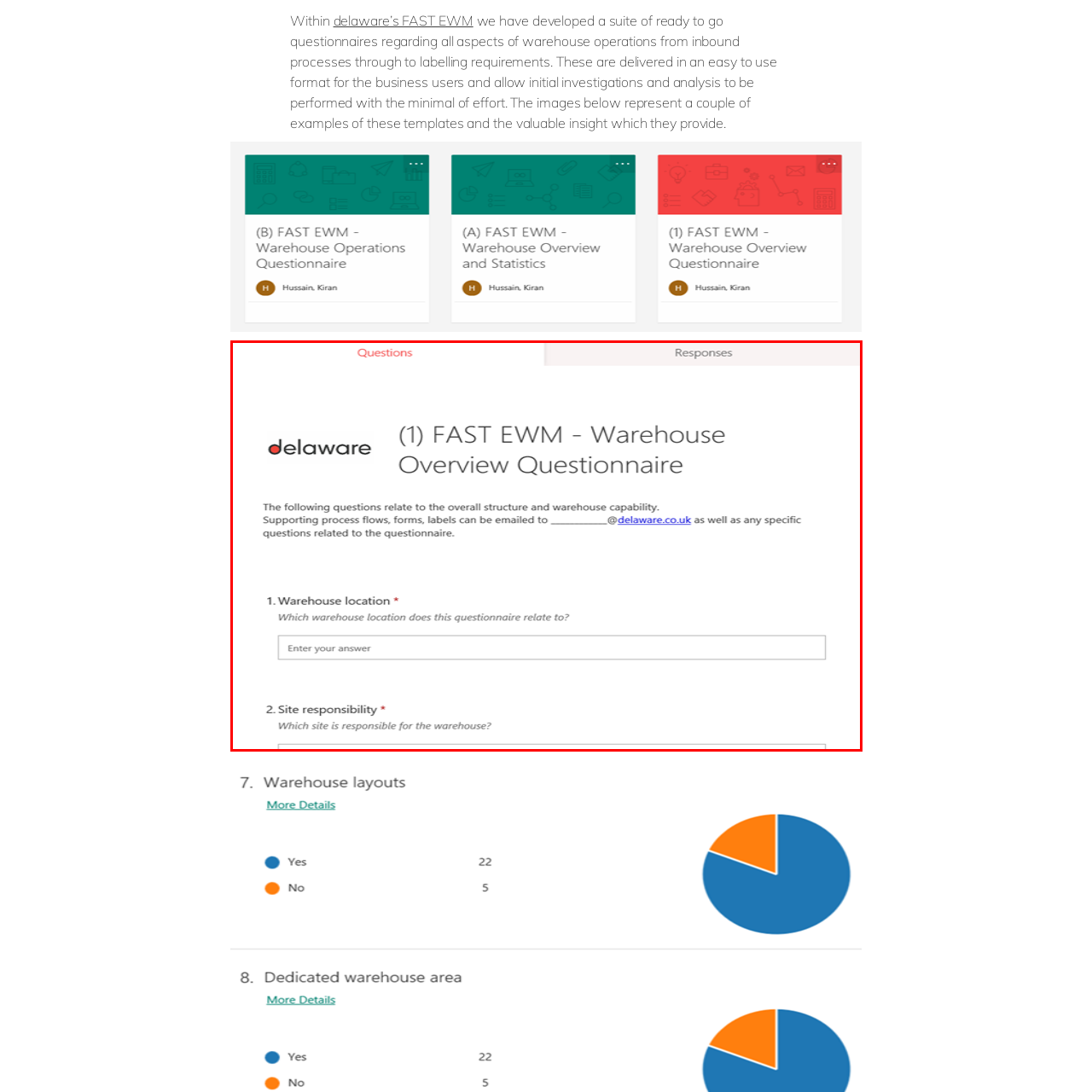Examine the image within the red box and give a concise answer to this question using a single word or short phrase: 
What should users do with supporting documents?

Direct to a specific place